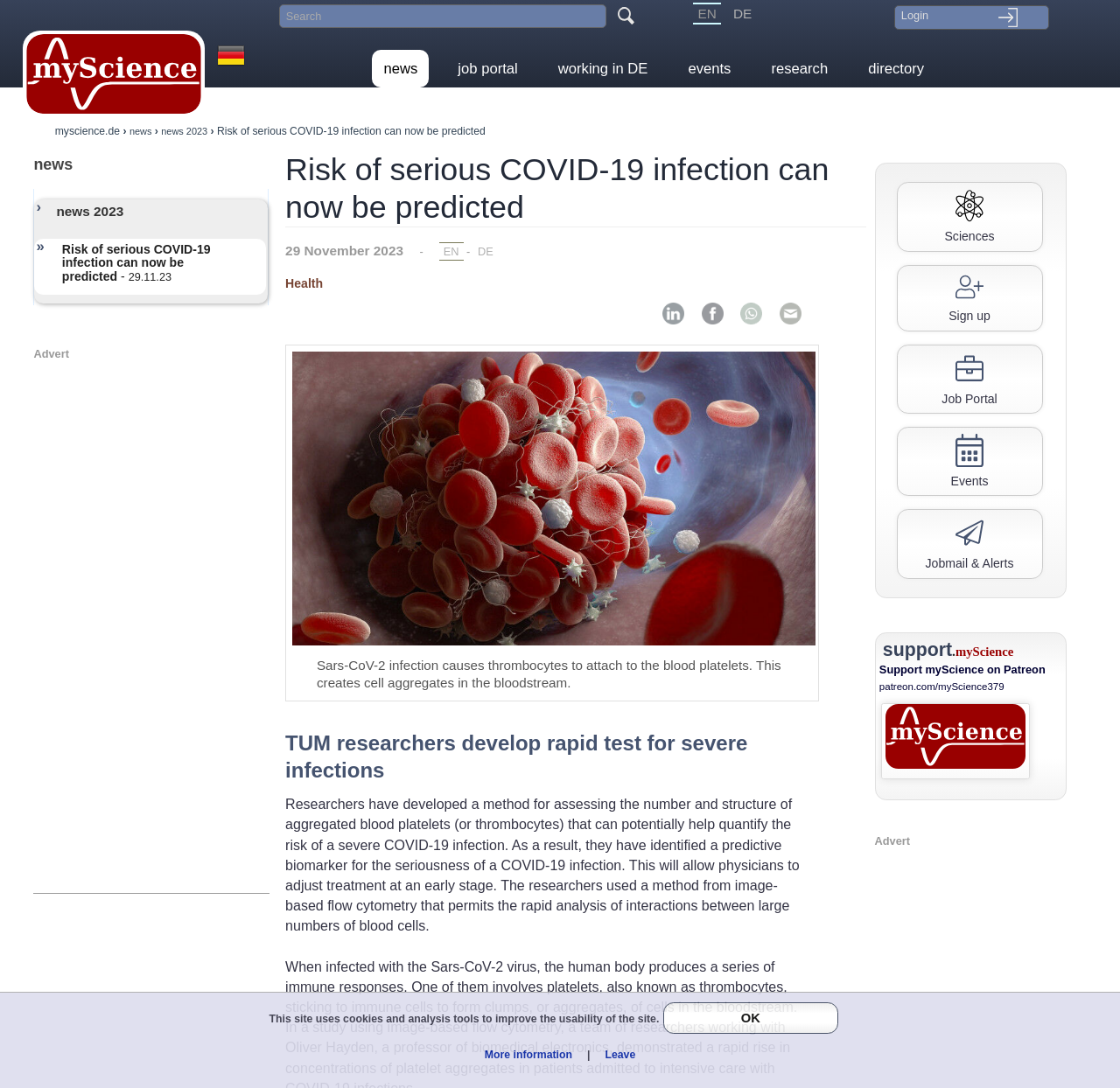Give an extensive and precise description of the webpage.

The webpage is about a news article titled "Risk of serious COVID-19 infection can now be predicted" from news.myScience. At the top left corner, there is a German flag icon, and next to it, a search bar with a magnifying glass icon. On the top right corner, there are language options, including English and German, as well as a login button with a login icon.

Below the language options, there is a navigation menu with links to "news", "job portal", "events", and "research", among others. Each link has a corresponding shortcut key.

The main content of the webpage is divided into two sections. The left section has a heading that reads "Risk of serious COVID-19 infection can now be predicted" and a timestamp "29 November 2023". Below the heading, there are social media sharing links, including LinkedIn, Facebook, WhatsApp Web, and Email.

The right section has an image related to the article, with a caption that explains the image. The article itself is divided into two parts. The first part has a heading that reads "TUM researchers develop rapid test for severe infections" and a brief summary of the research. The second part is a longer text that explains the research in more detail.

At the bottom of the webpage, there are links to "Sciences", "Sign up", "Job Portal", "Events", and "Jobmail & Alerts", each with a corresponding icon. There is also a link to support myScience on Patreon and a message about the site using cookies and analysis tools.

Finally, there is a cookie notification at the very bottom of the webpage, with an "OK" button to accept the cookies and a link to "More information" about the cookies.